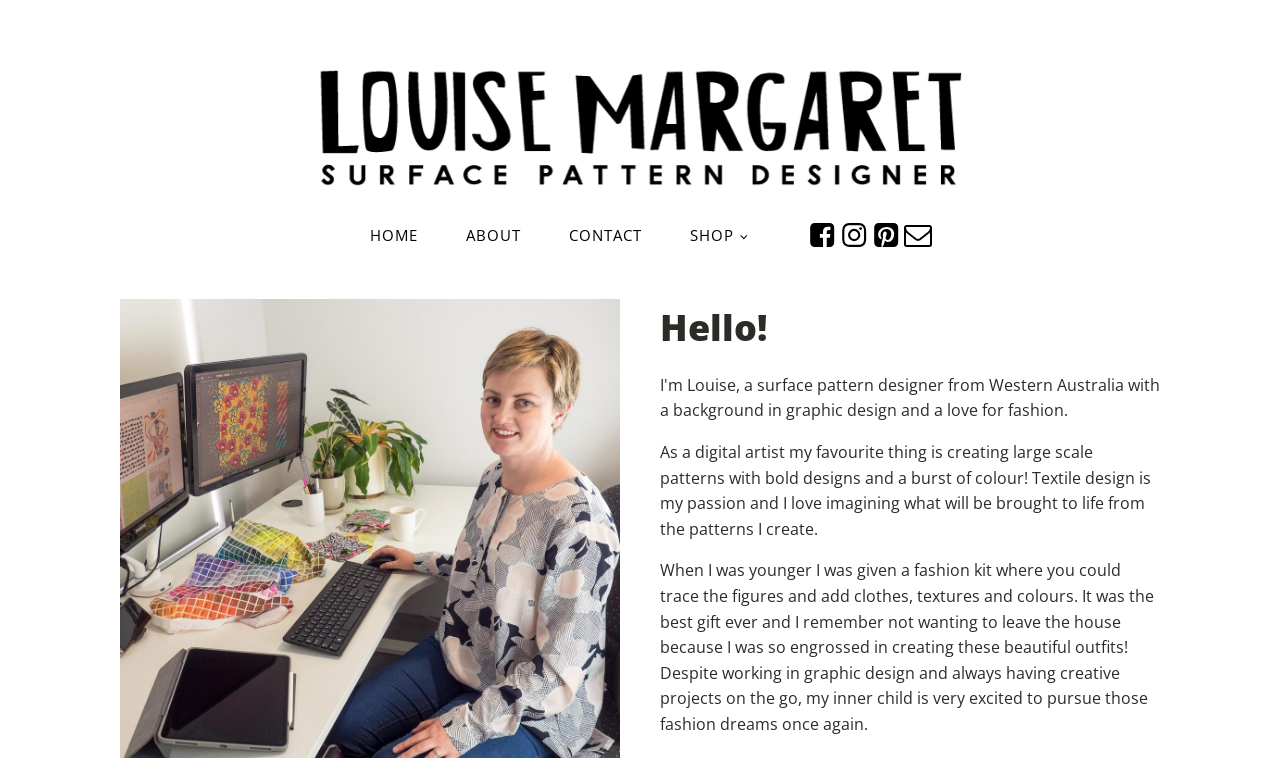What is Louise Margaret's childhood memory related to?
Provide an in-depth and detailed answer to the question.

The StaticText element with the text 'When I was younger I was given a fashion kit where you could trace the figures and add clothes, textures and colours.' indicates that Louise Margaret's childhood memory is related to a fashion kit.